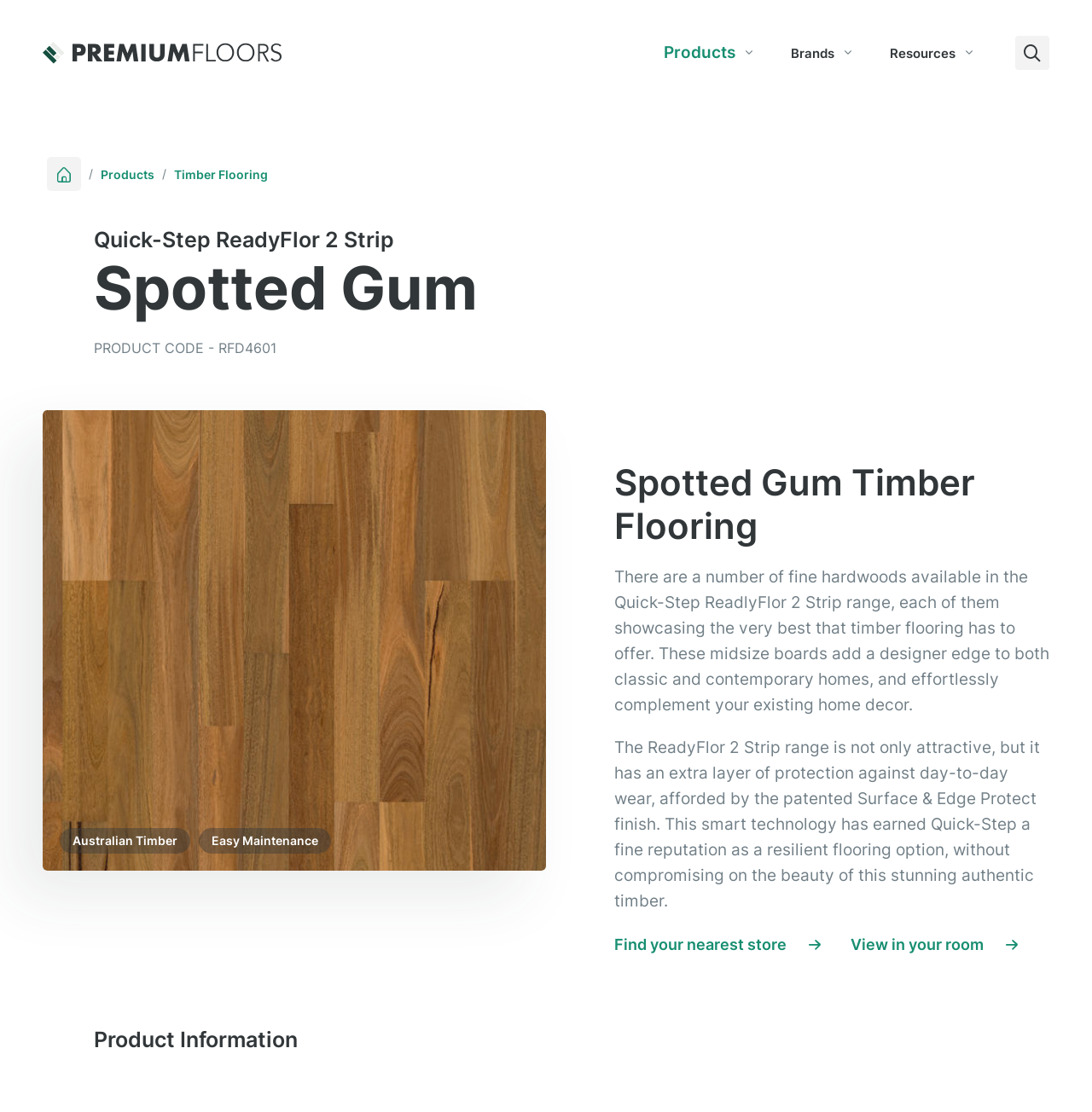Identify the bounding box of the UI element described as follows: "Timber Flooring". Provide the coordinates as four float numbers in the range of 0 to 1 [left, top, right, bottom].

[0.159, 0.148, 0.245, 0.165]